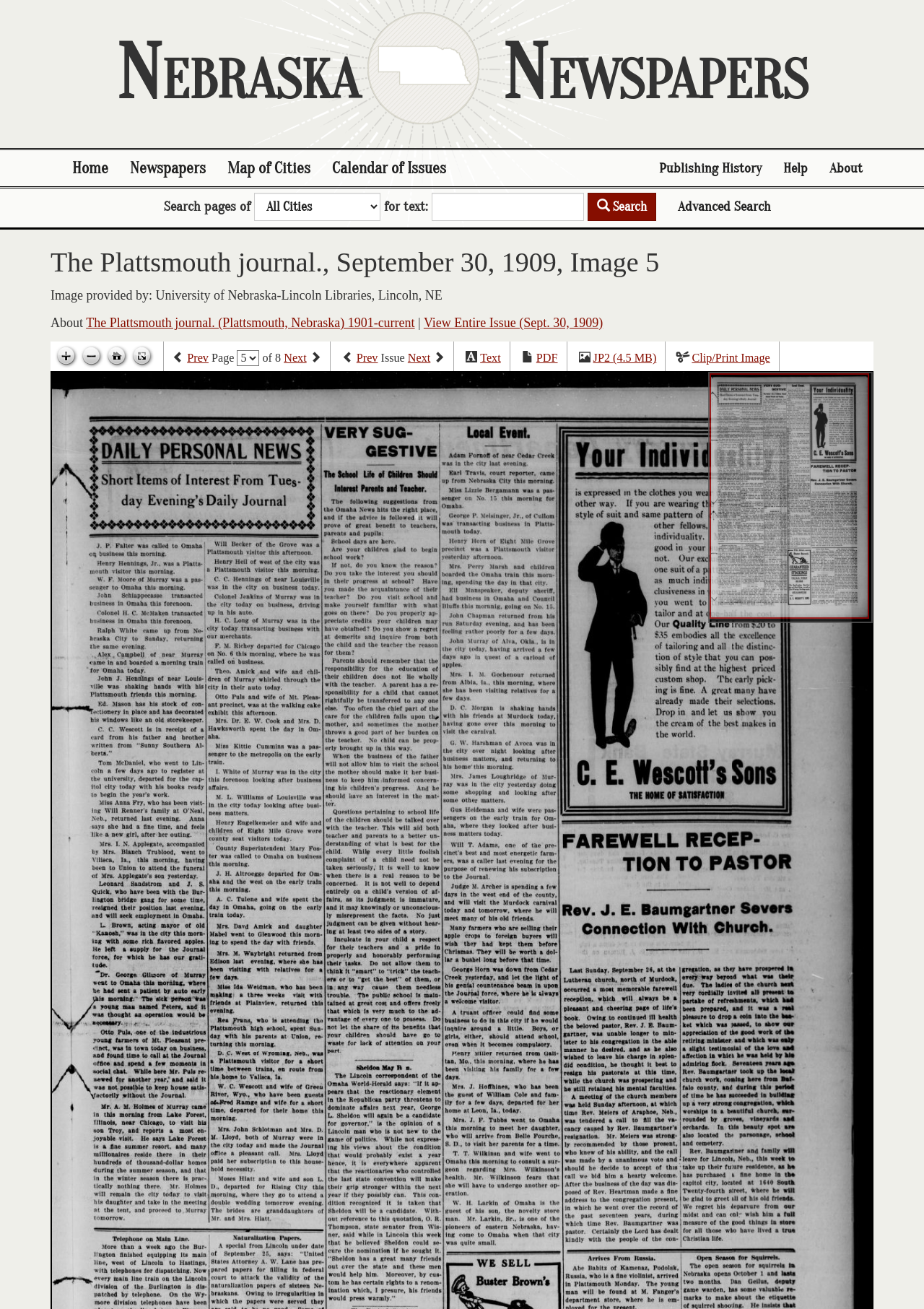Describe the webpage meticulously, covering all significant aspects.

This webpage is dedicated to Nebraska Newspapers, providing resources related to the state's papers, including full-text search and historical essays. At the top, there is a heading "Nebraska Newspapers" followed by a row of links, including "Home", "Newspapers", "Map of Cities", "Calendar of Issues", "Publishing History", "Help", and "About". 

Below the links, there is a search bar with a label "Search pages of" and a dropdown menu. The search bar is accompanied by a button labeled "Search" and a link to "Advanced Search". 

The main content of the page is focused on a specific newspaper issue, "The Plattsmouth journal., September 30, 1909, Image 5". There is a heading with the title of the newspaper issue, followed by a text "Image provided by: University of Nebraska-Lincoln Libraries, Lincoln, NE". 

On the left side of the page, there are several links and buttons related to the newspaper issue, including "About", a link to the newspaper's homepage, a link to view the entire issue, and buttons to zoom in, zoom out, go home, and toggle full page. 

On the bottom of the page, there are navigation links to move between pages and issues, including "Previous page", "Next page", "Previous issue", and "Next issue". There are also links to view the issue in different formats, such as "Text", "PDF", and "JP2". Additionally, there is a link to "Clip/Print Image". 

The page also features a large canvas element, likely displaying the newspaper issue image.